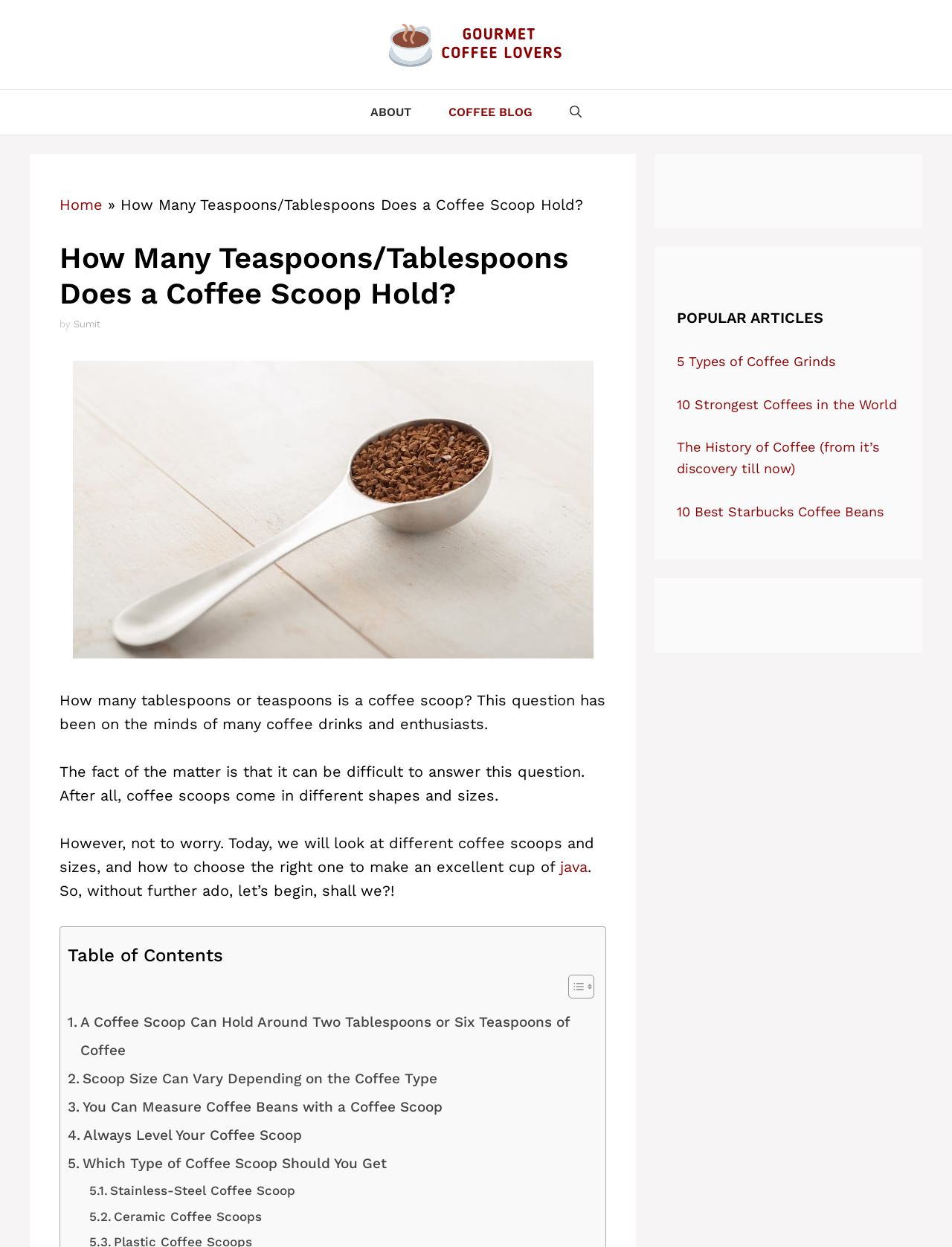Determine the bounding box coordinates for the area that should be clicked to carry out the following instruction: "View Dipl.-Ing. Hans-Peter Gartner's background of experience".

None